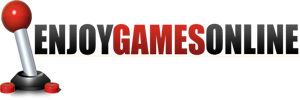With reference to the image, please provide a detailed answer to the following question: What is the color of the joystick's button?

The classic gaming joystick accompanying the text has a vibrant red button and a gray lever, suggesting a nostalgic connection to video gaming.